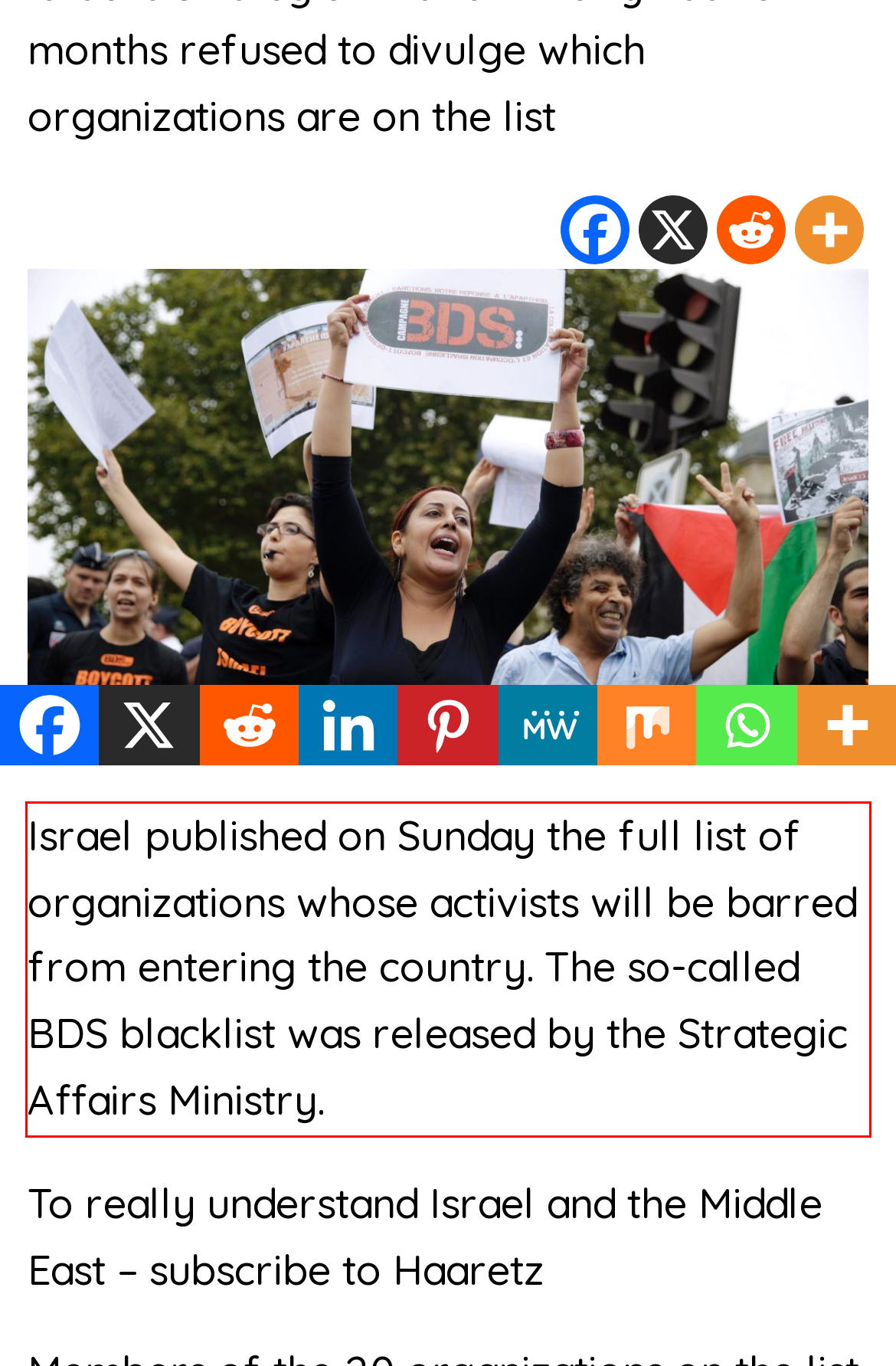You are provided with a screenshot of a webpage containing a red bounding box. Please extract the text enclosed by this red bounding box.

Israel published on Sunday the full list of organizations whose activists will be barred from entering the country. The so-called BDS blacklist was released by the Strategic Affairs Ministry.